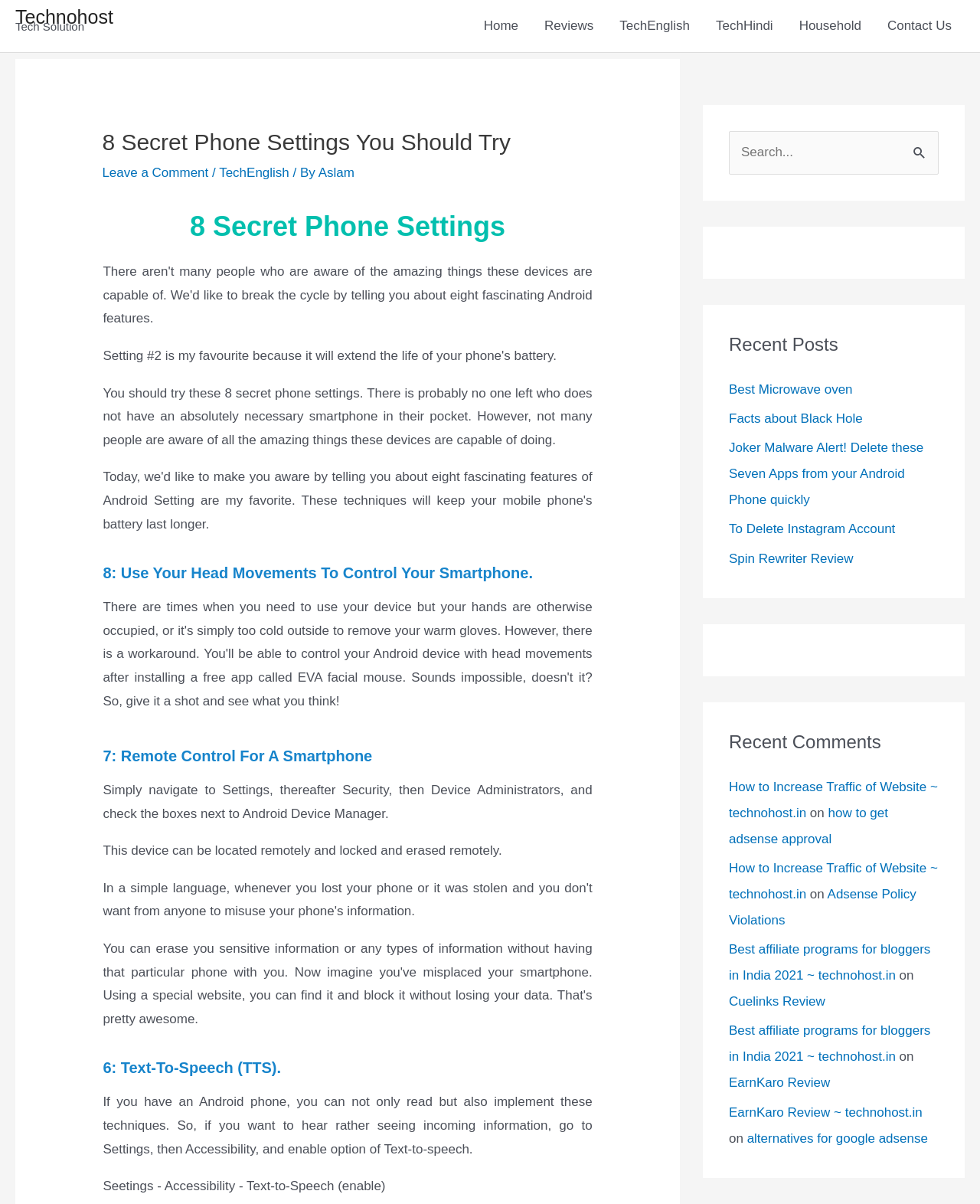Please find the bounding box coordinates for the clickable element needed to perform this instruction: "Click the 'Start Earning Now!' link".

None